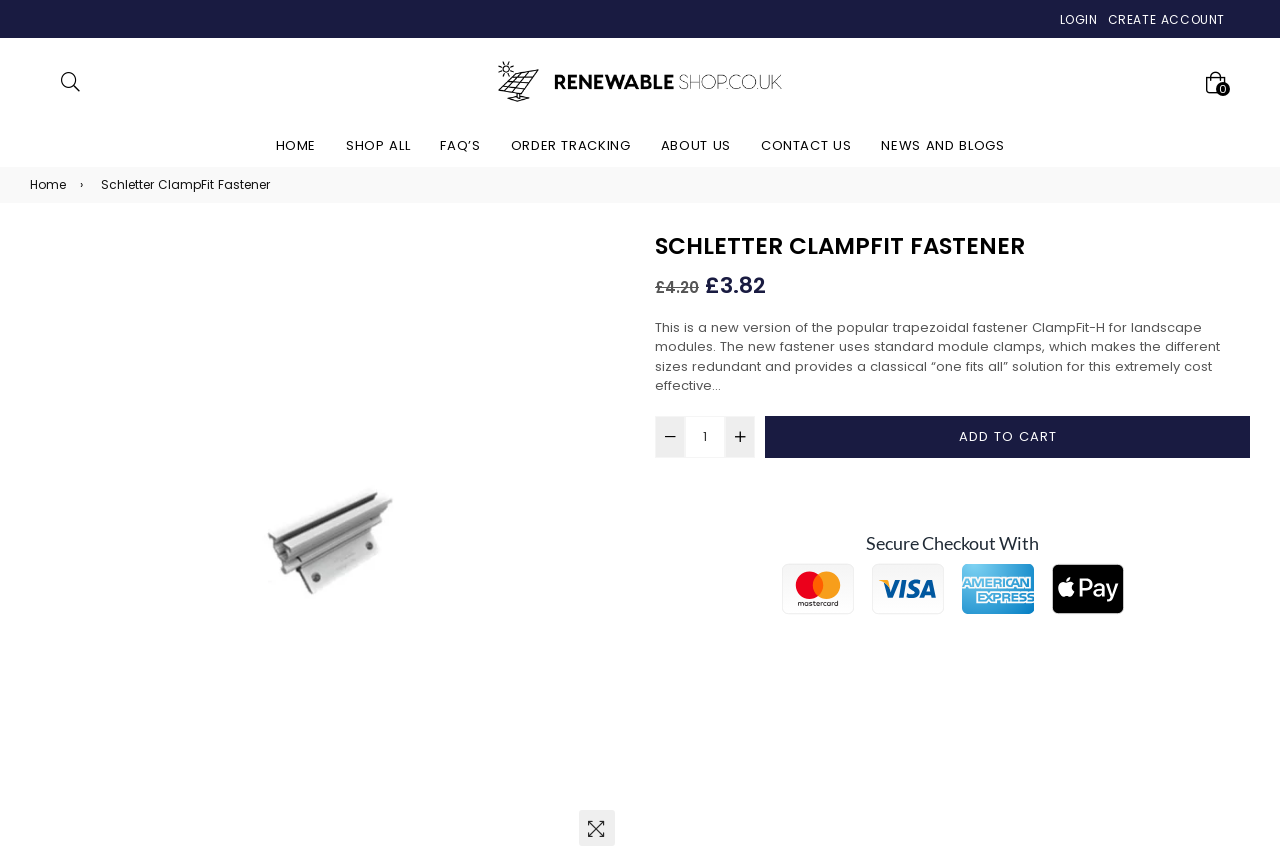Find the bounding box coordinates for the element that must be clicked to complete the instruction: "Login to your account". The coordinates should be four float numbers between 0 and 1, indicated as [left, top, right, bottom].

[0.828, 0.013, 0.857, 0.033]